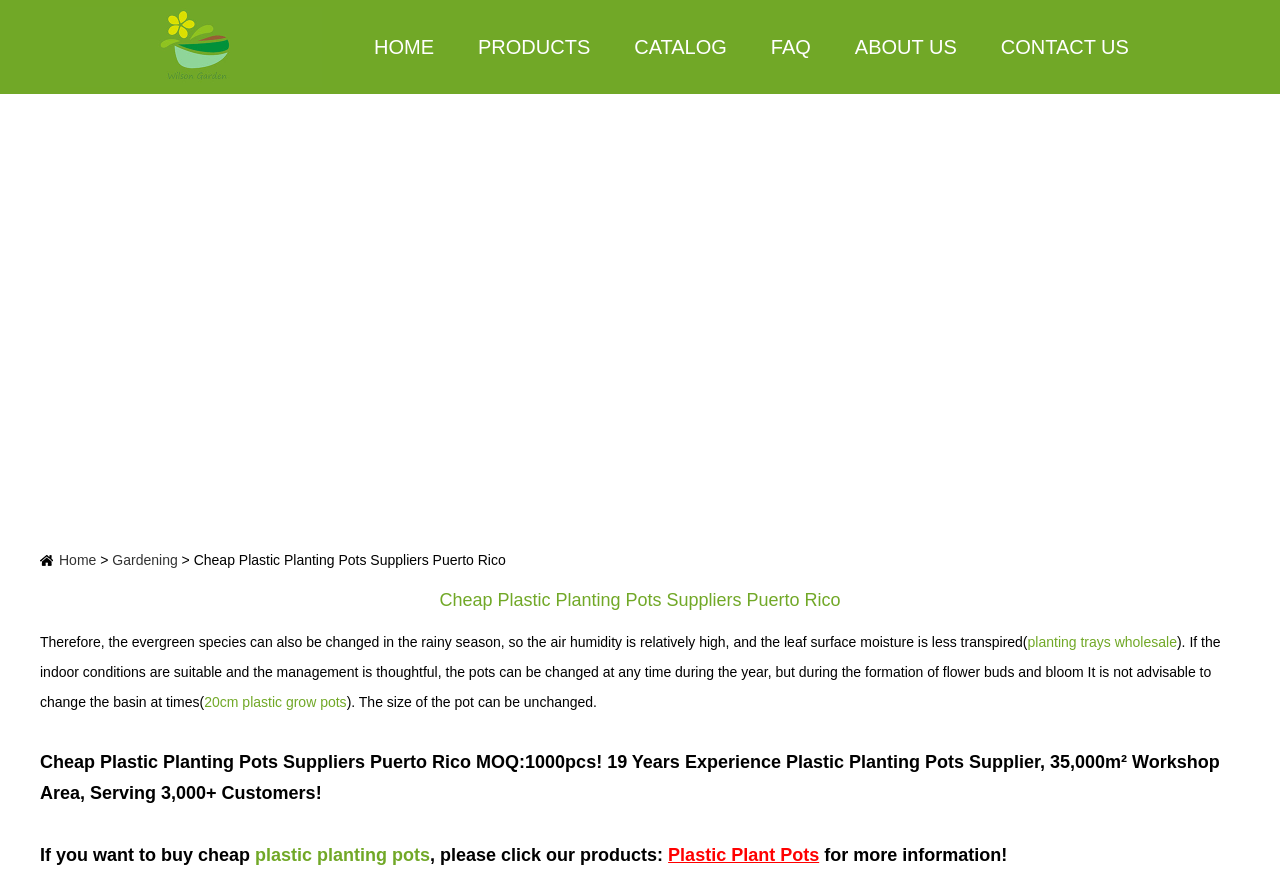Identify the bounding box coordinates of the region that needs to be clicked to carry out this instruction: "View the PRODUCTS catalog". Provide these coordinates as four float numbers ranging from 0 to 1, i.e., [left, top, right, bottom].

[0.366, 0.03, 0.469, 0.079]